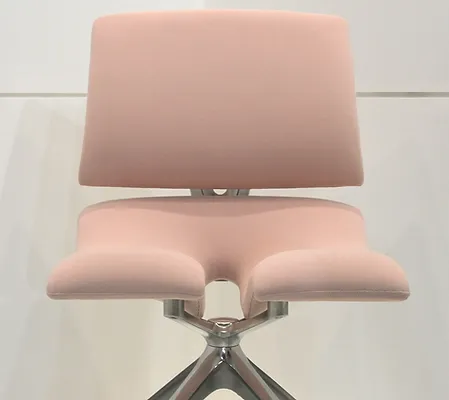Describe the image with as much detail as possible.

The image showcases a contemporary ergonomic chair, prominently featuring a unique design that blends traditional seating concepts with modern aesthetics. The chair's seat is anatomically shaped, characterized by a cutout in the center, which emphasizes the role of healthy sitting. Upholstered in a soft pink fabric, the chair radiates comfort while maintaining an elegant appearance.

The chair is supported by a sleek metallic base that offers stability and an artistic flair. This innovative design suggests its suitability for various settings, such as offices or meeting rooms, while highlighting the importance of ergonomics in contemporary furniture design. The overall look is a harmonious fusion of comfort and style, making it a standout addition to any space.